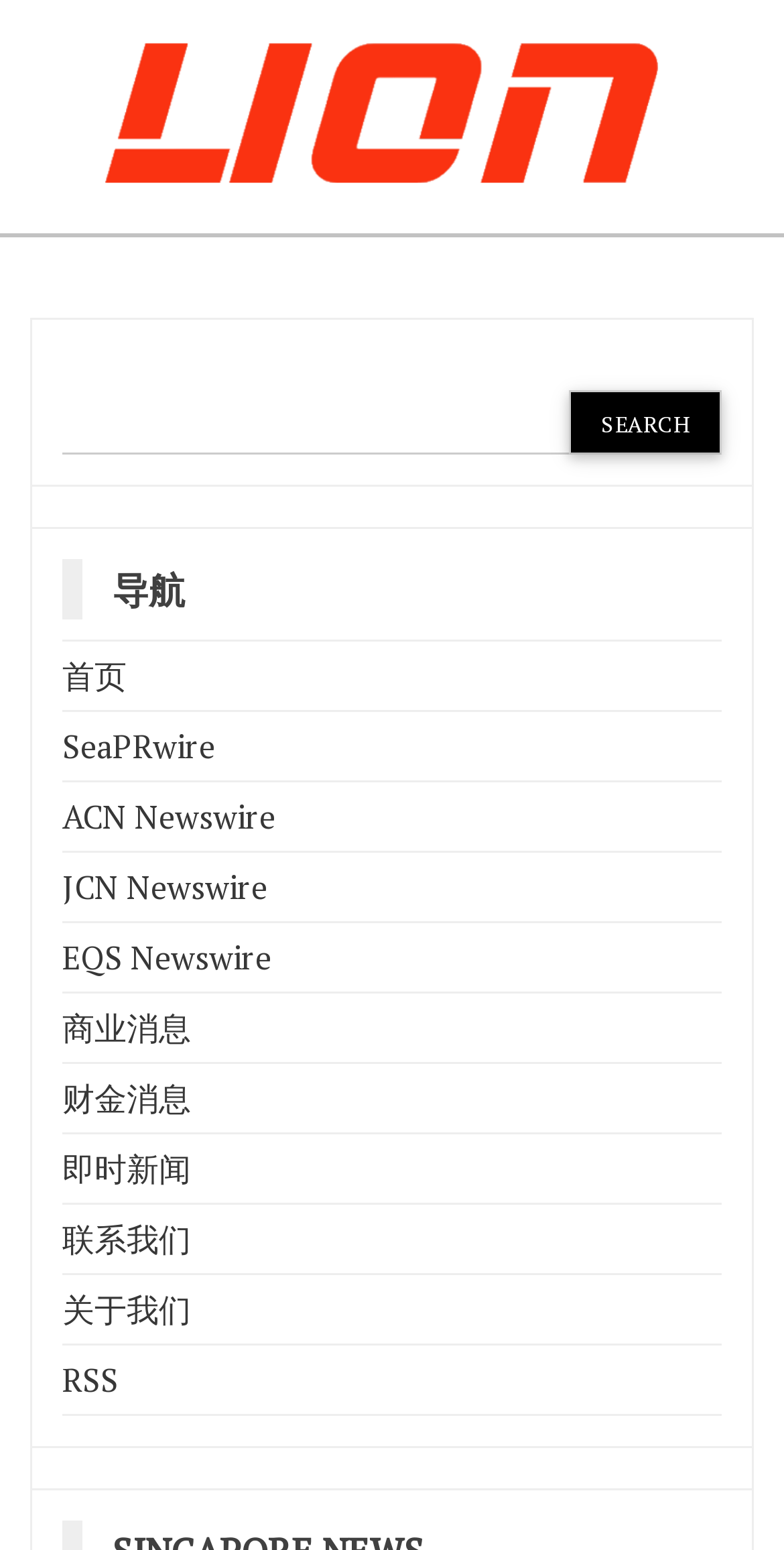Please give the bounding box coordinates of the area that should be clicked to fulfill the following instruction: "Search for something". The coordinates should be in the format of four float numbers from 0 to 1, i.e., [left, top, right, bottom].

[0.079, 0.252, 0.921, 0.293]